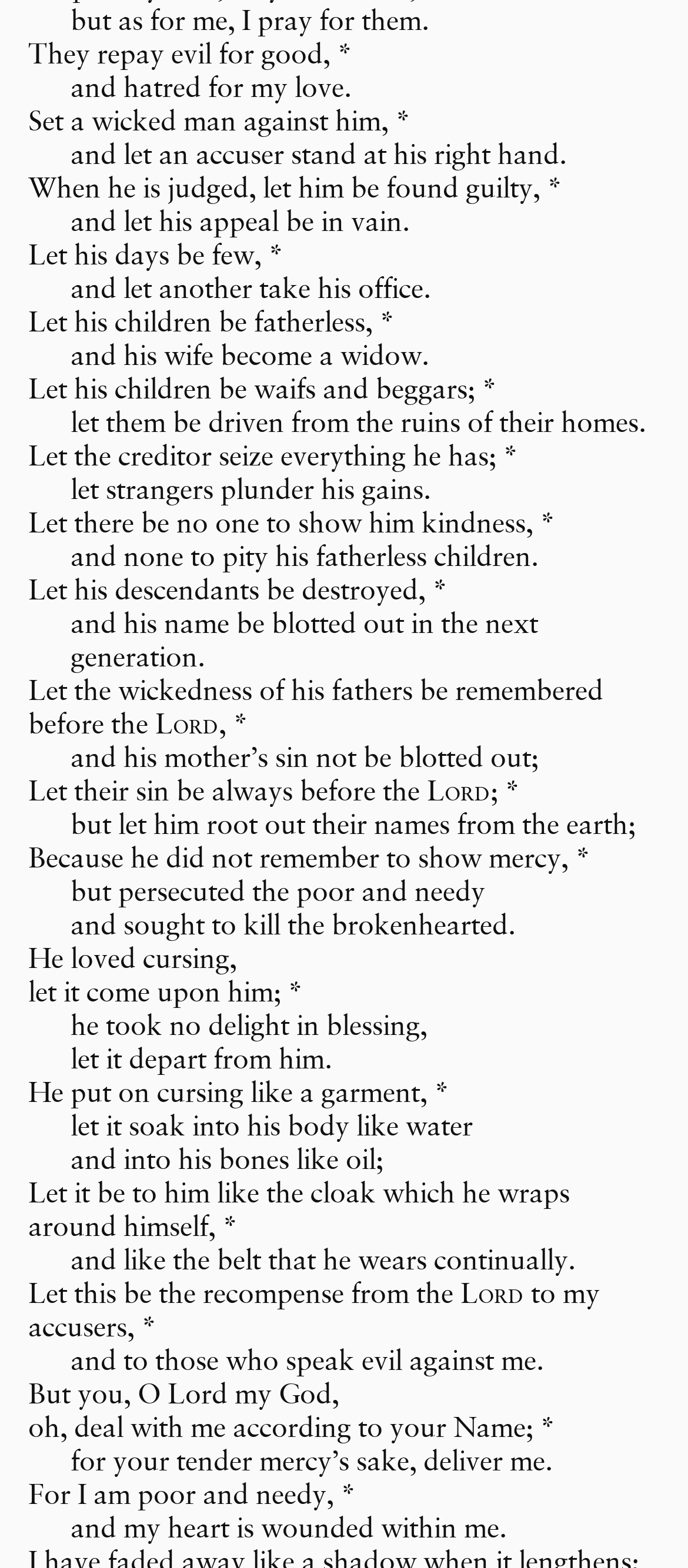What is the tone of the text?
Look at the image and answer the question using a single word or phrase.

Negative